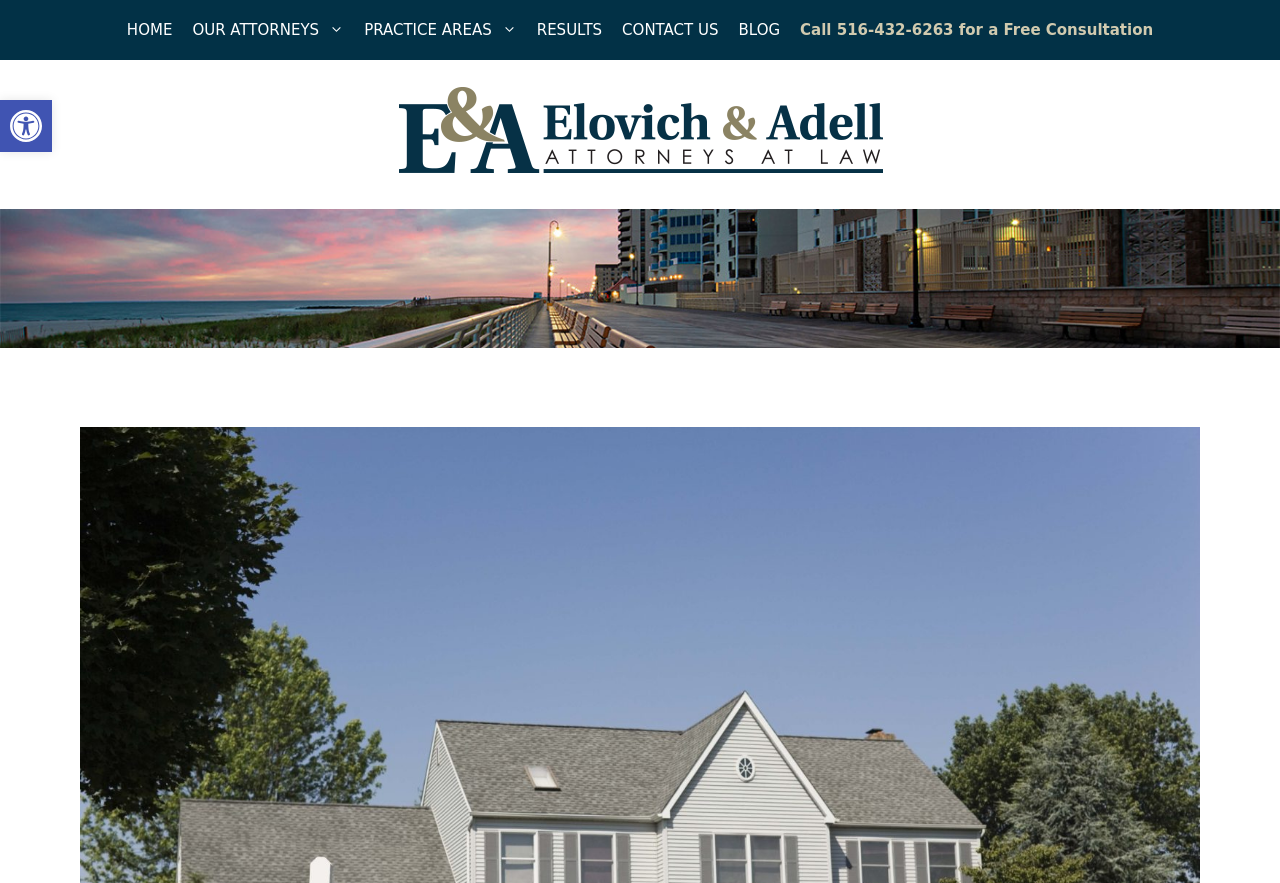Predict the bounding box coordinates of the area that should be clicked to accomplish the following instruction: "call for a free consultation". The bounding box coordinates should consist of four float numbers between 0 and 1, i.e., [left, top, right, bottom].

[0.617, 0.0, 0.909, 0.068]